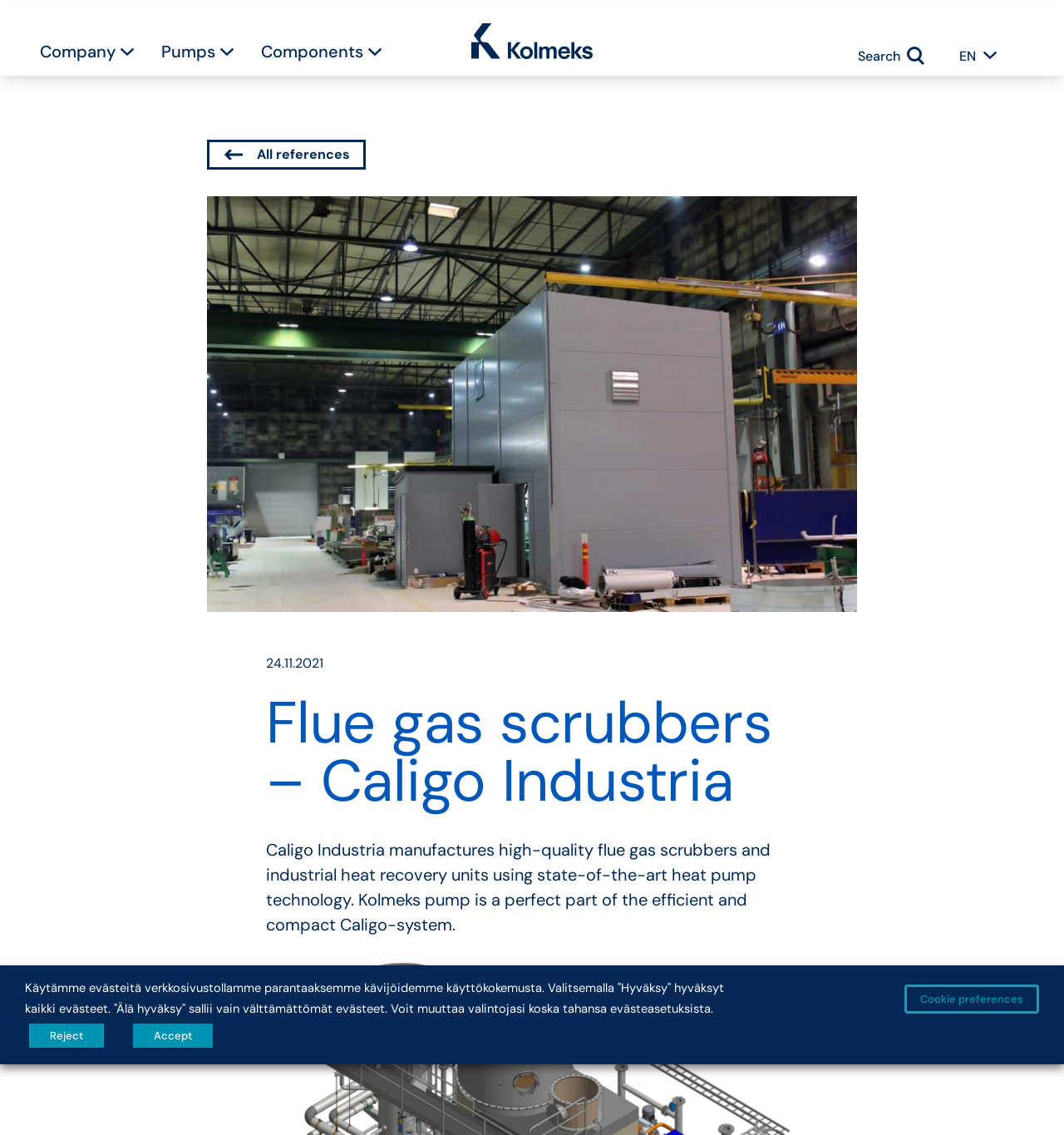What is the company name?
Can you provide an in-depth and detailed response to the question?

I found the company name by looking at the logo link at the top right corner of the webpage, which says 'Logo Kolmeks Oy'.